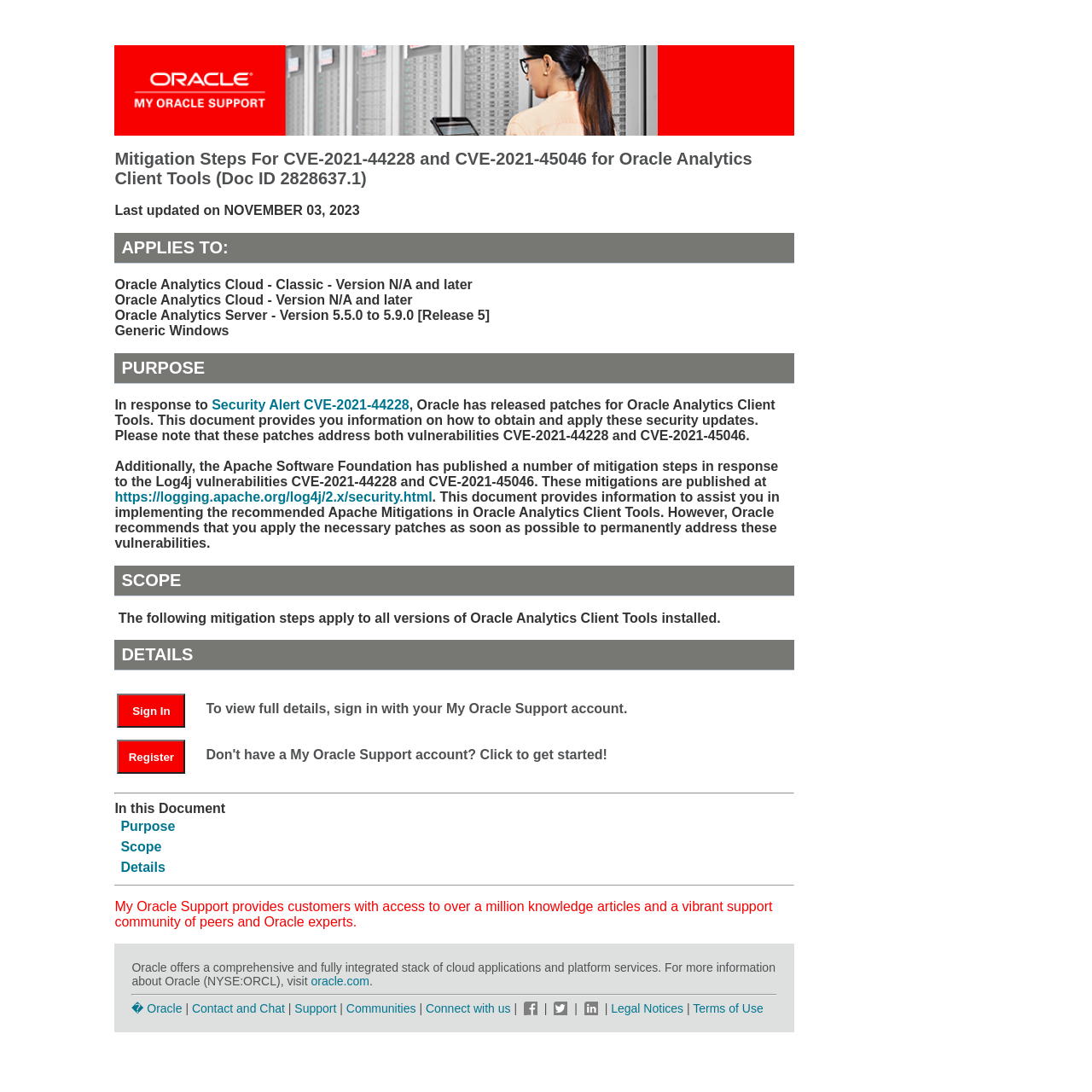Identify and extract the main heading from the webpage.

Mitigation Steps For CVE-2021-44228 and CVE-2021-45046 for Oracle Analytics Client Tools (Doc ID 2828637.1)